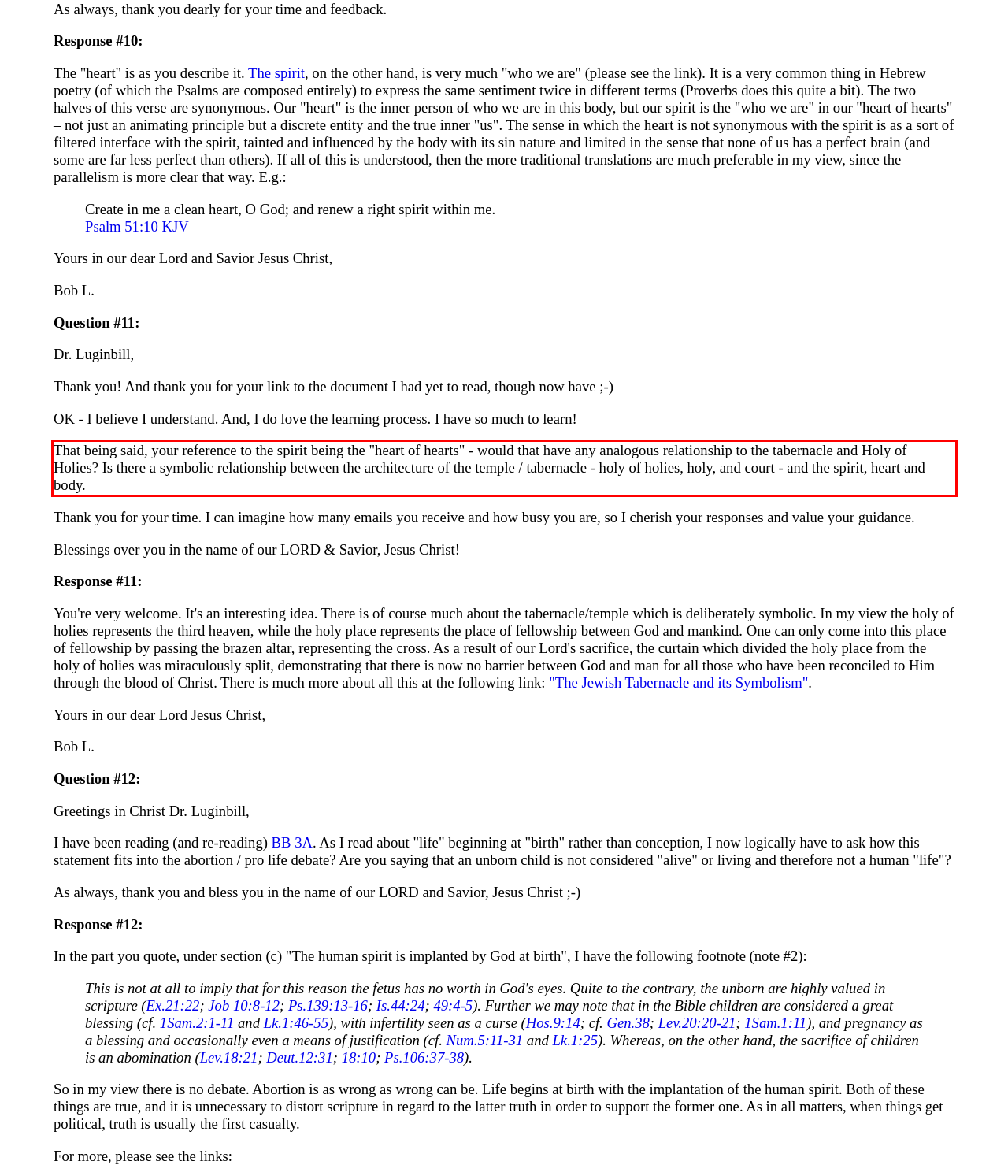Please extract the text content within the red bounding box on the webpage screenshot using OCR.

That being said, your reference to the spirit being the "heart of hearts" - would that have any analogous relationship to the tabernacle and Holy of Holies? Is there a symbolic relationship between the architecture of the temple / tabernacle - holy of holies, holy, and court - and the spirit, heart and body.